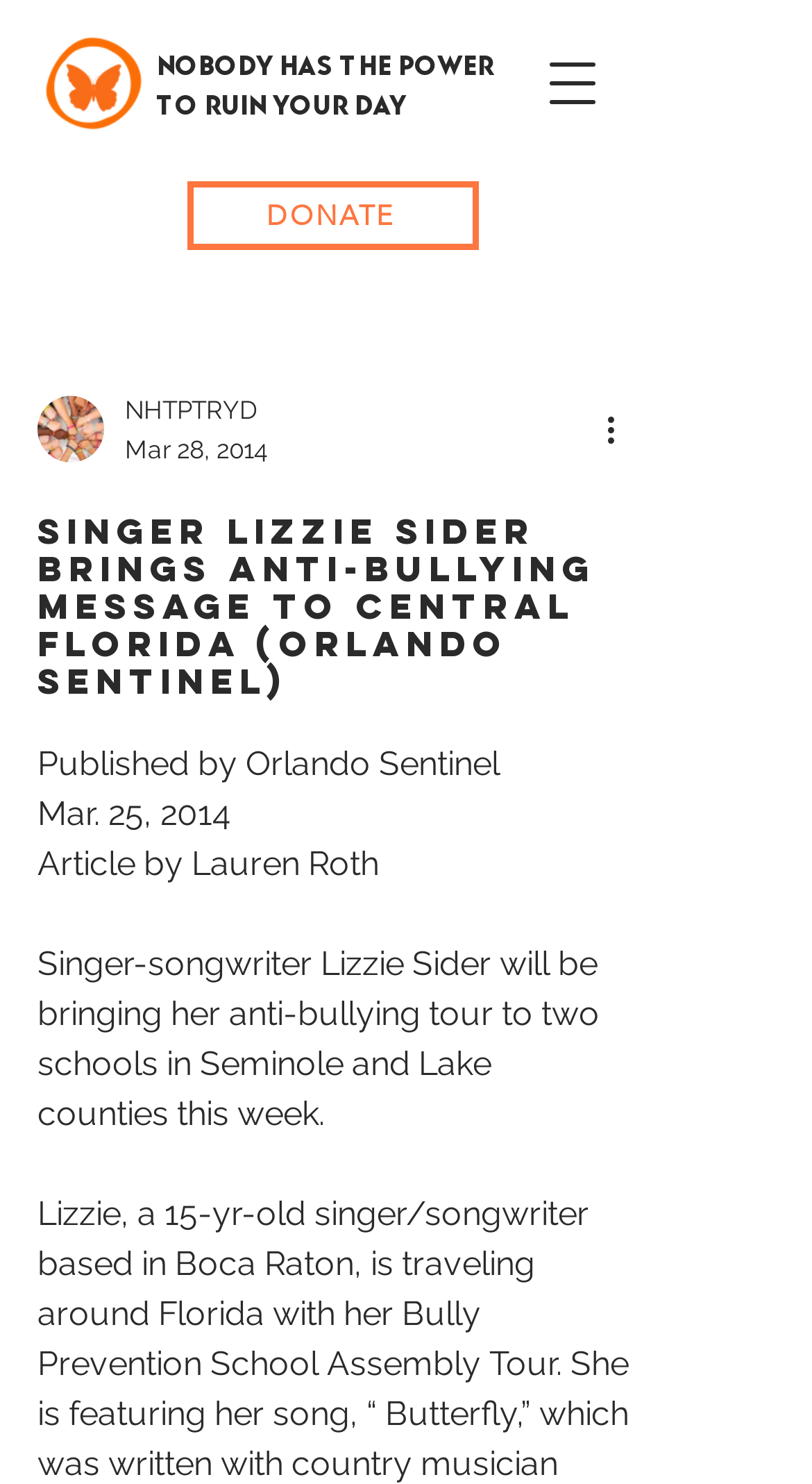Identify the main title of the webpage and generate its text content.

Singer Lizzie Sider Brings Anti-Bullying Message to Central Florida (Orlando Sentinel)